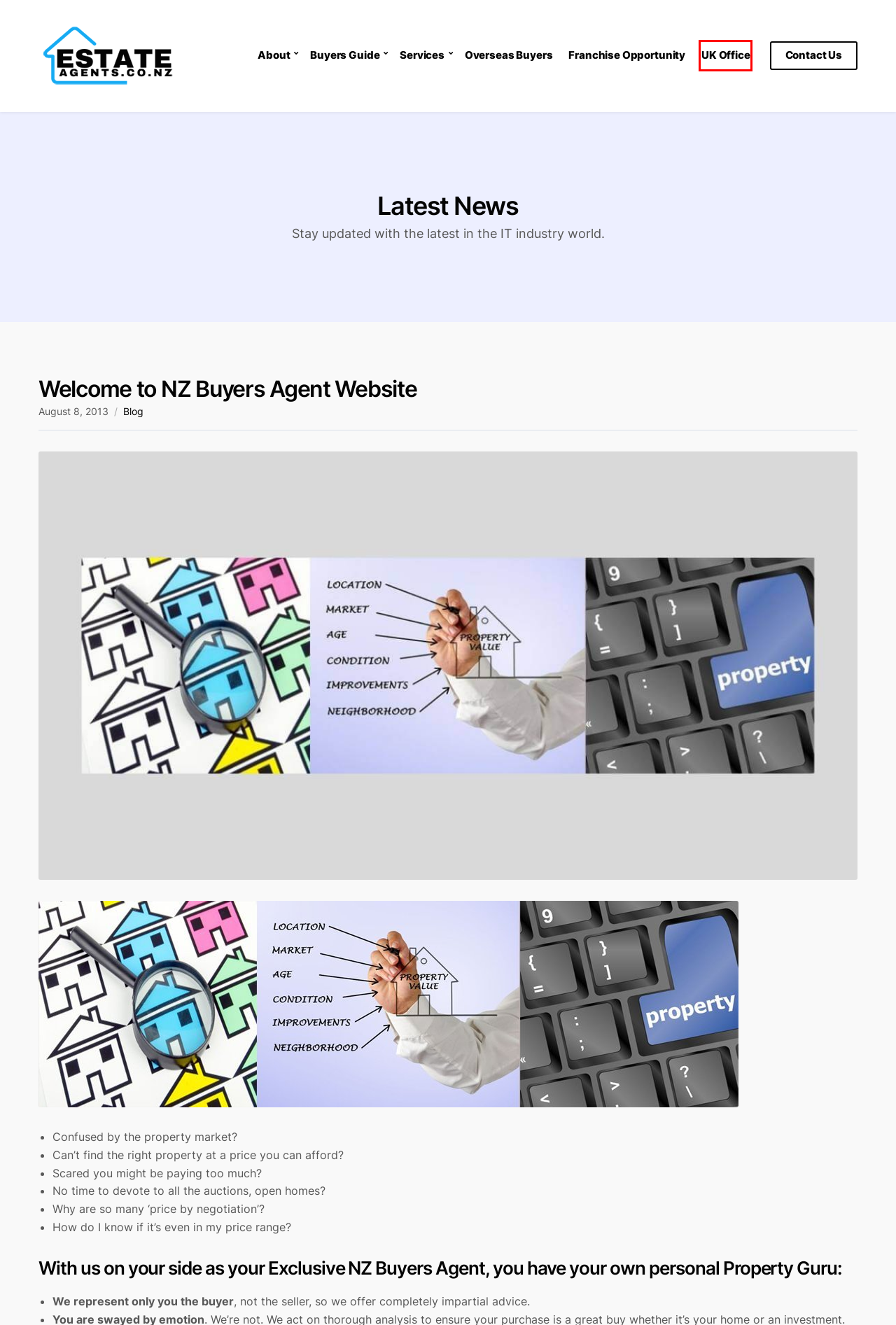Look at the screenshot of a webpage with a red bounding box and select the webpage description that best corresponds to the new page after clicking the element in the red box. Here are the options:
A. NZ Buyers Agent UK Office - Estate Agents NZ
B. Real Estate Buyers Guide
C. Contact Us – We are Exclusive Buyers Agents - NZ Buyers Agent
D. Overseas Buyers investing in New Zealand Real Estate
E. Our Services - Buyers Agent in New Zealand - Estate Agents NZ
F. Exclusive Estate Agents. We take the stress out of finding property
G. About Us – We are Exclusive Buyers Agents - Estate Agents NZ
H. Franchise Opportunity - Become an Exclusive Buyers Agent - Estate Agents NZ

A